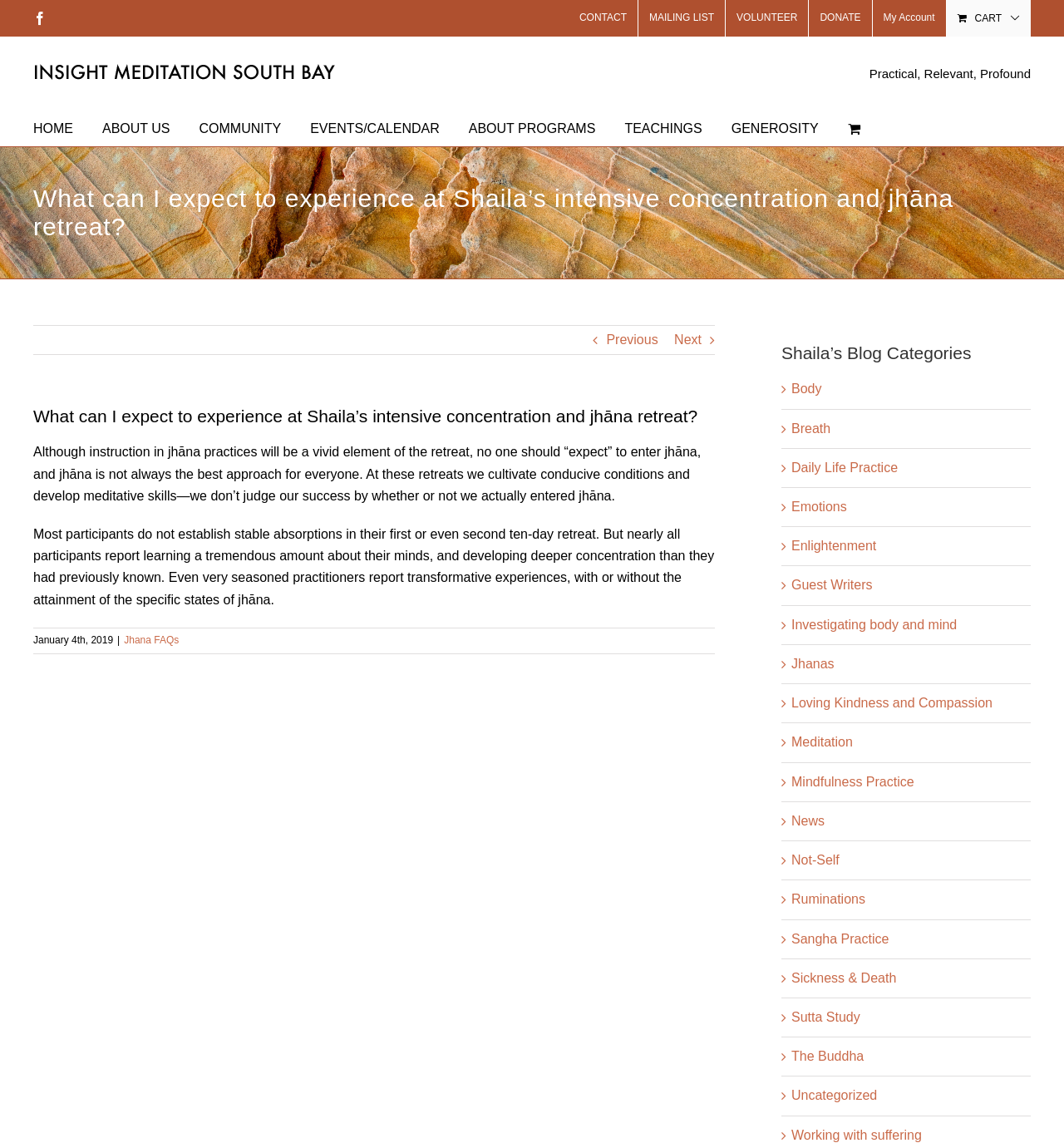Write an extensive caption that covers every aspect of the webpage.

This webpage is about Insight Meditation South Bay, a meditation retreat center. At the top left corner, there is a Facebook icon and a logo of Insight Meditation South Bay. Below the logo, there is a secondary menu with links to "CONTACT", "MAILING LIST", "VOLUNTEER", "DONATE", "My Account", and "View Cart". 

On the top right corner, there is a main menu with links to "HOME", "ABOUT US", "COMMUNITY", "EVENTS/CALENDAR", "ABOUT PROGRAMS", "TEACHINGS", "GENEROSITY", and "View Cart". 

Below the main menu, there is a page title bar with a heading that reads "What can I expect to experience at Shaila’s intensive concentration and jhāna retreat?". 

The main content of the webpage is an article that discusses what to expect from Shaila's intensive concentration and jhāna retreat. The article explains that although instruction in jhāna practices will be a vivid element of the retreat, not everyone should expect to enter jhāna, and jhāna is not always the best approach for everyone. It also mentions that most participants do not establish stable absorptions in their first or even second ten-day retreat, but nearly all participants report learning a tremendous amount about their minds and developing deeper concentration. 

On the right side of the article, there are links to various blog categories, including "Body", "Breath", "Daily Life Practice", "Emotions", and many others. 

At the bottom of the webpage, there is a link to "Jhana FAQs" and a "Go to Top" button.